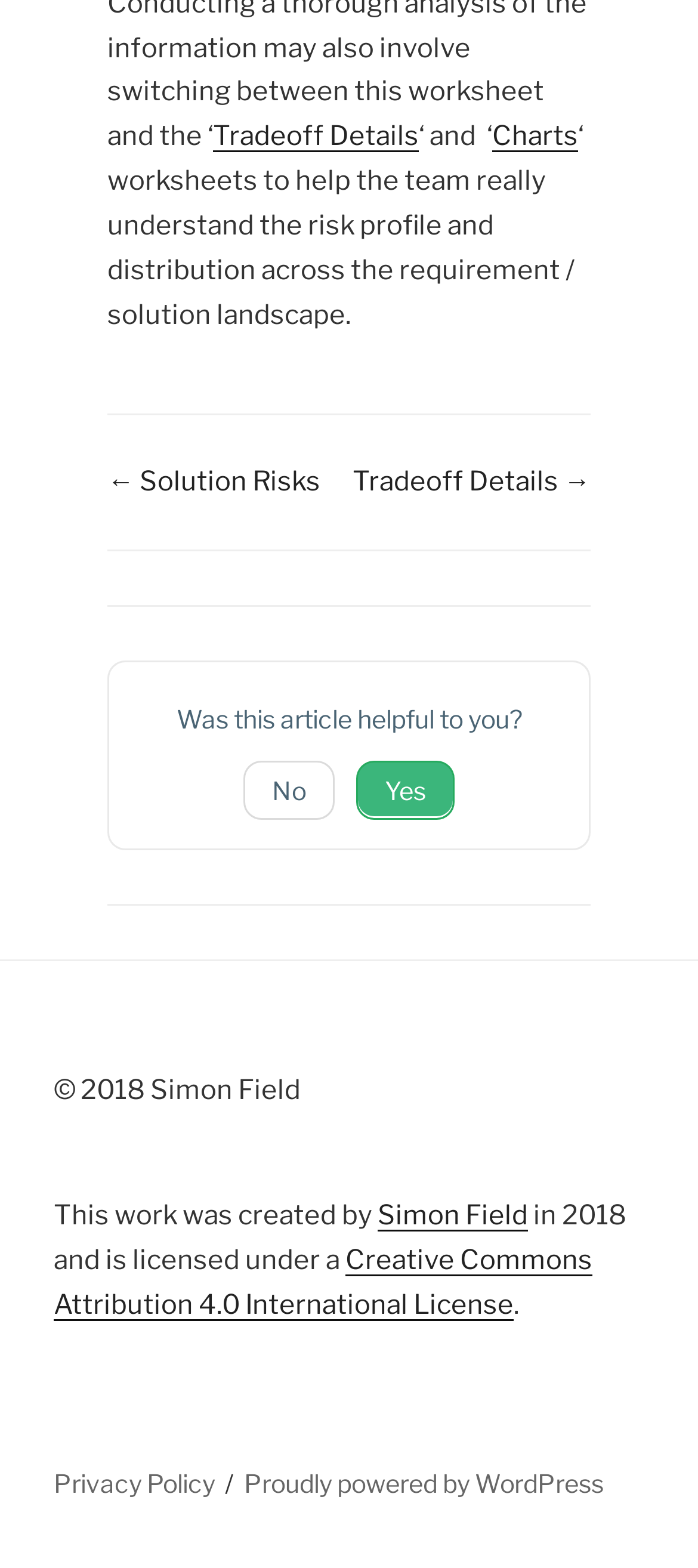What is the copyright year of the webpage content?
Please provide a single word or phrase as your answer based on the image.

2018